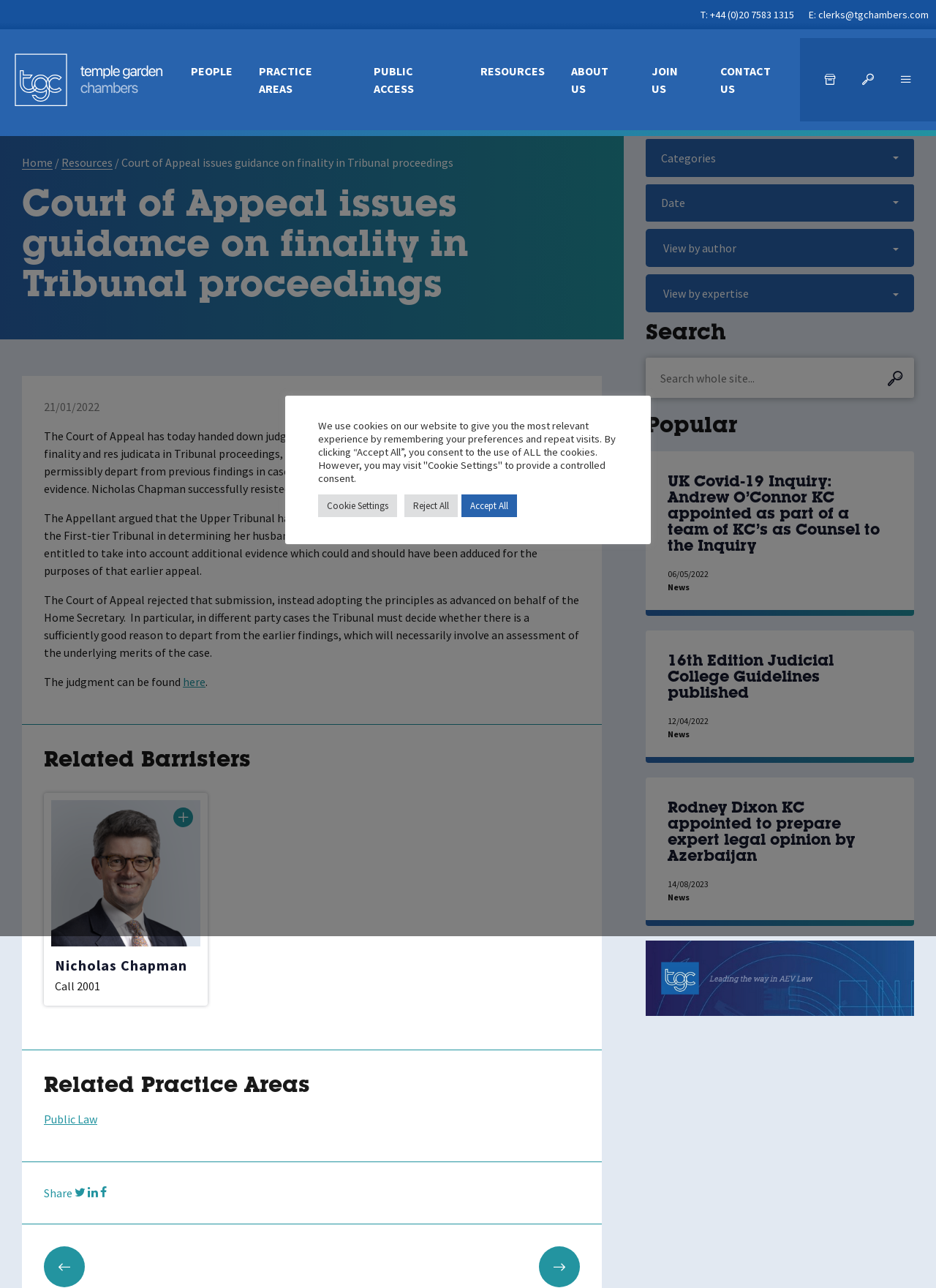Identify the bounding box coordinates of the region that needs to be clicked to carry out this instruction: "Click the 'Home' link". Provide these coordinates as four float numbers ranging from 0 to 1, i.e., [left, top, right, bottom].

[0.023, 0.12, 0.056, 0.132]